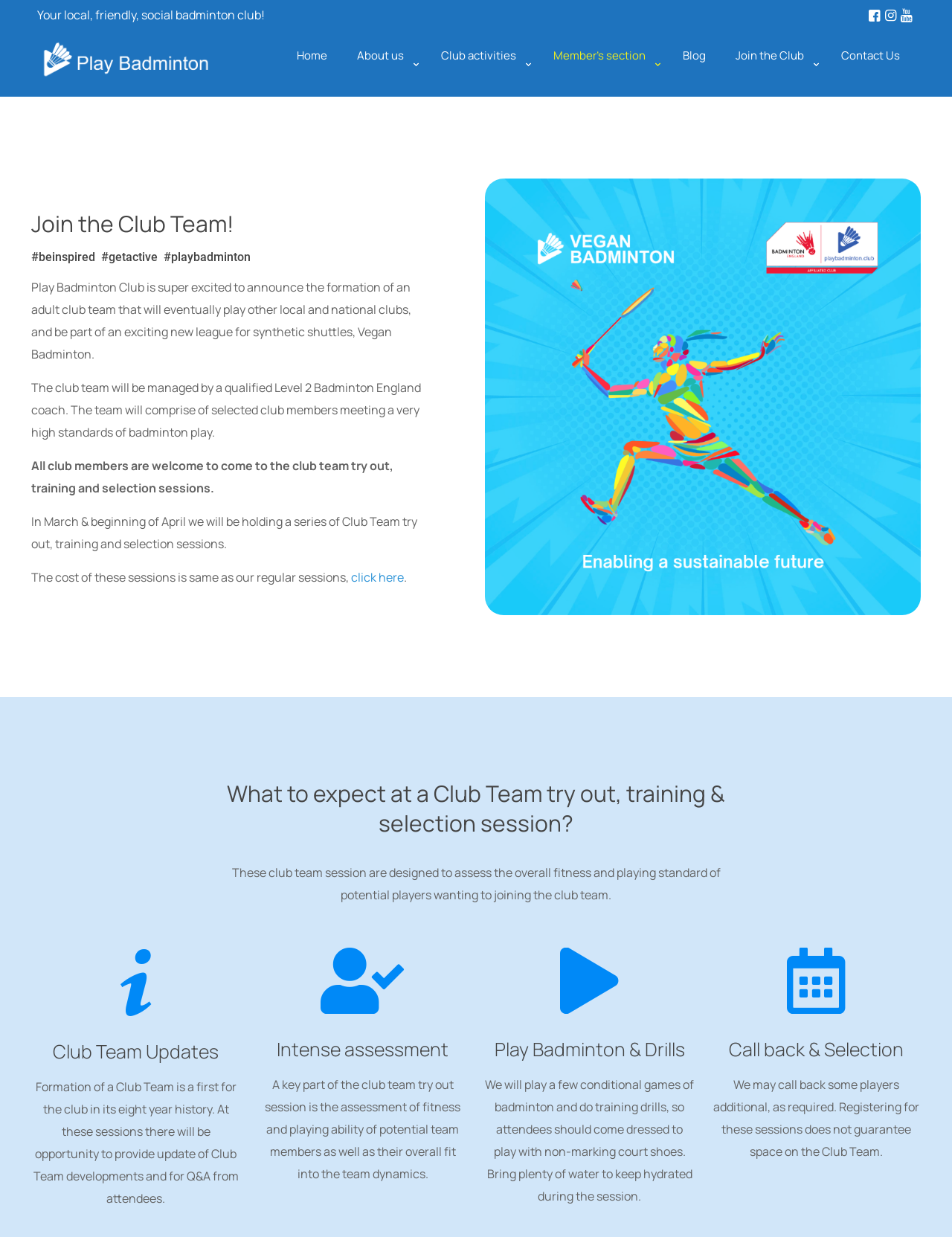Who will manage the club team?
Please utilize the information in the image to give a detailed response to the question.

The text 'The club team will be managed by a qualified Level 2 Badminton England coach.' explicitly states that the club team will be managed by a qualified Level 2 Badminton England coach.